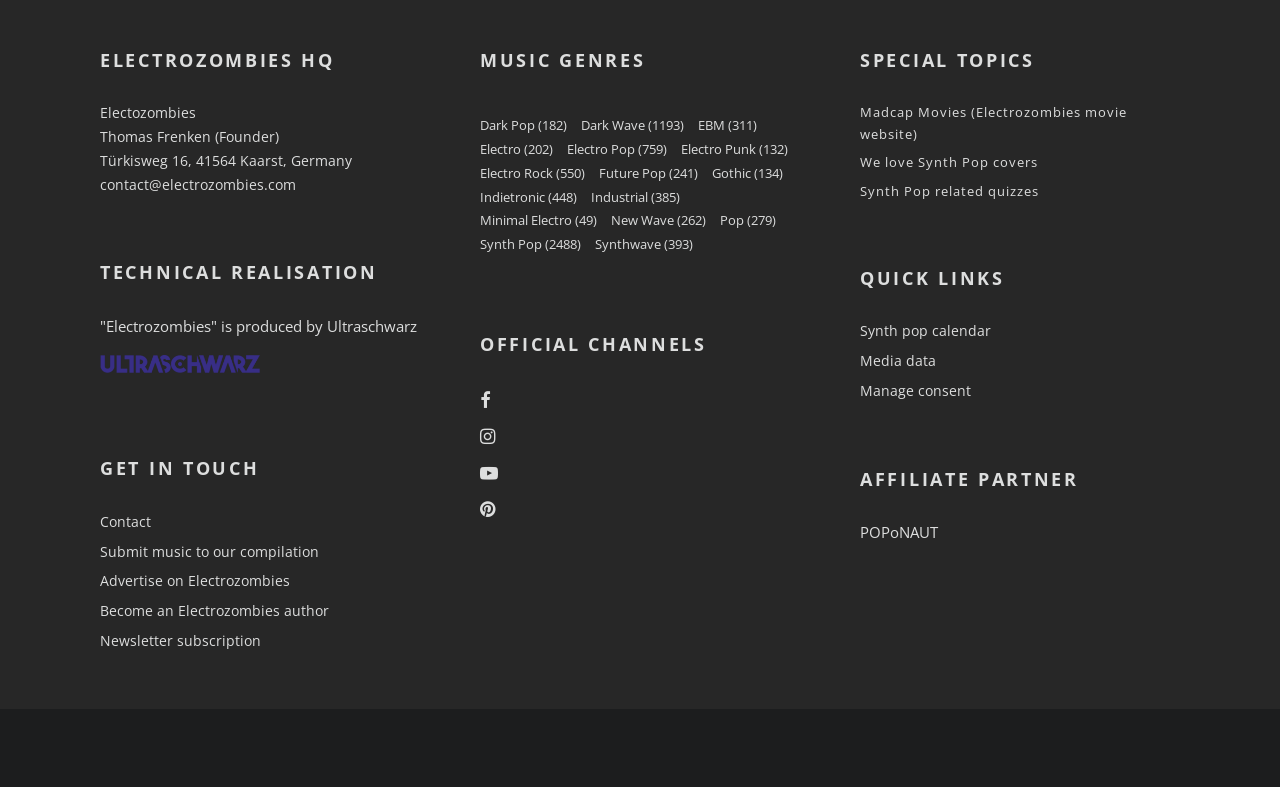Please respond to the question with a concise word or phrase:
What is the technical realization of Electrozombies?

Ultraschwarz